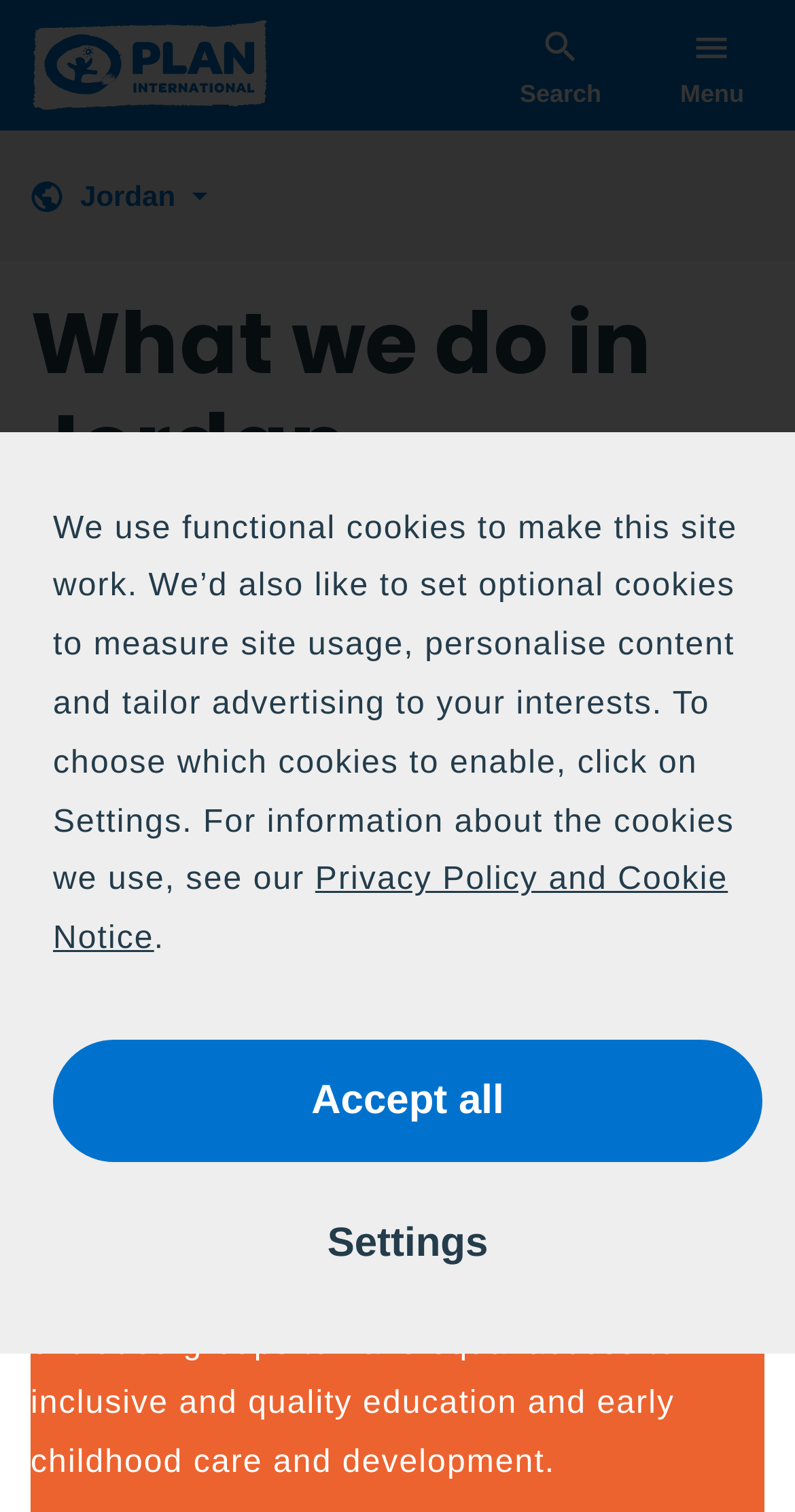Identify the bounding box coordinates for the element you need to click to achieve the following task: "Learn about our work in Jordan". The coordinates must be four float values ranging from 0 to 1, formatted as [left, top, right, bottom].

[0.038, 0.194, 0.962, 0.33]